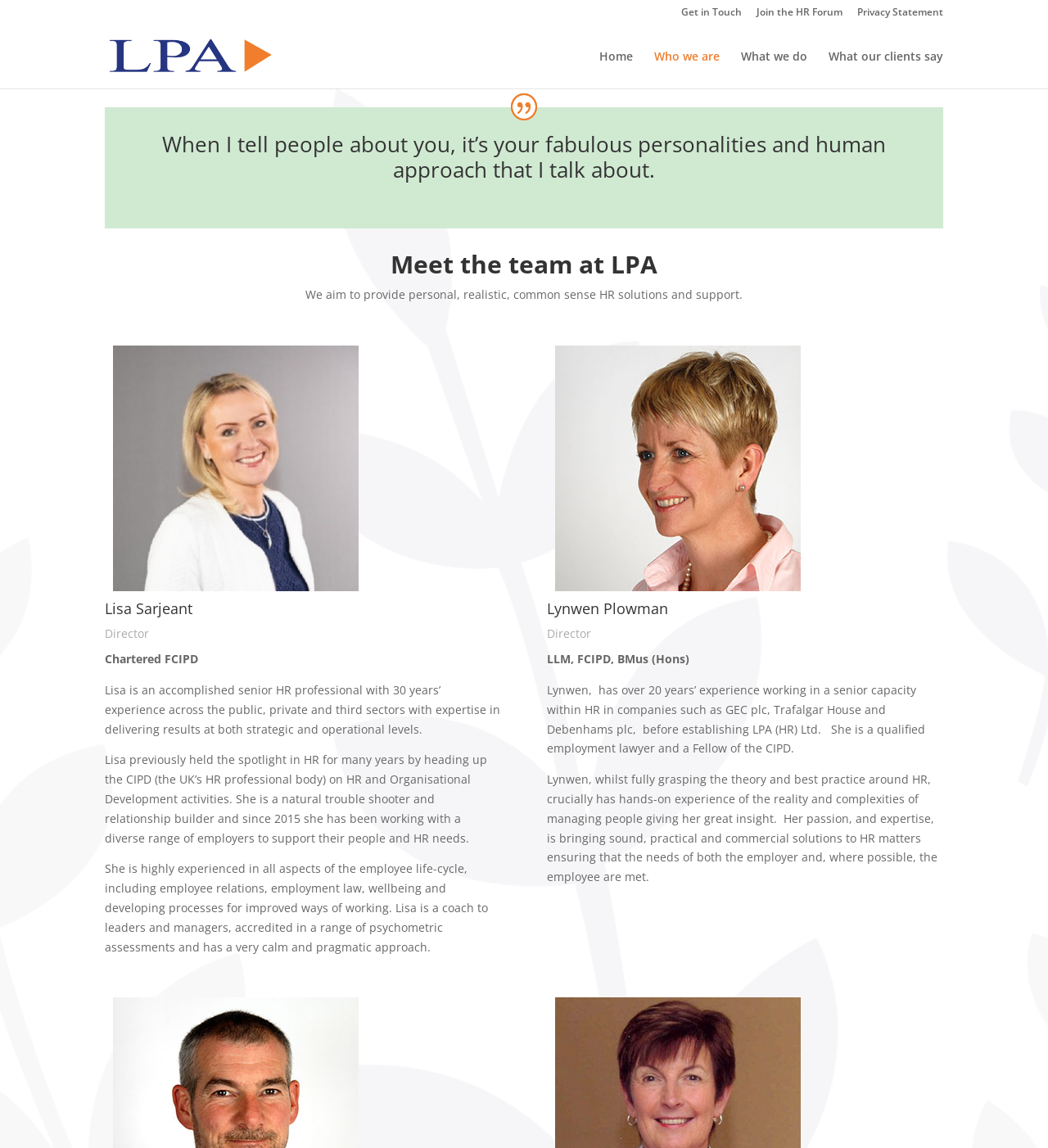Provide the text content of the webpage's main heading.

Meet the team at LPA